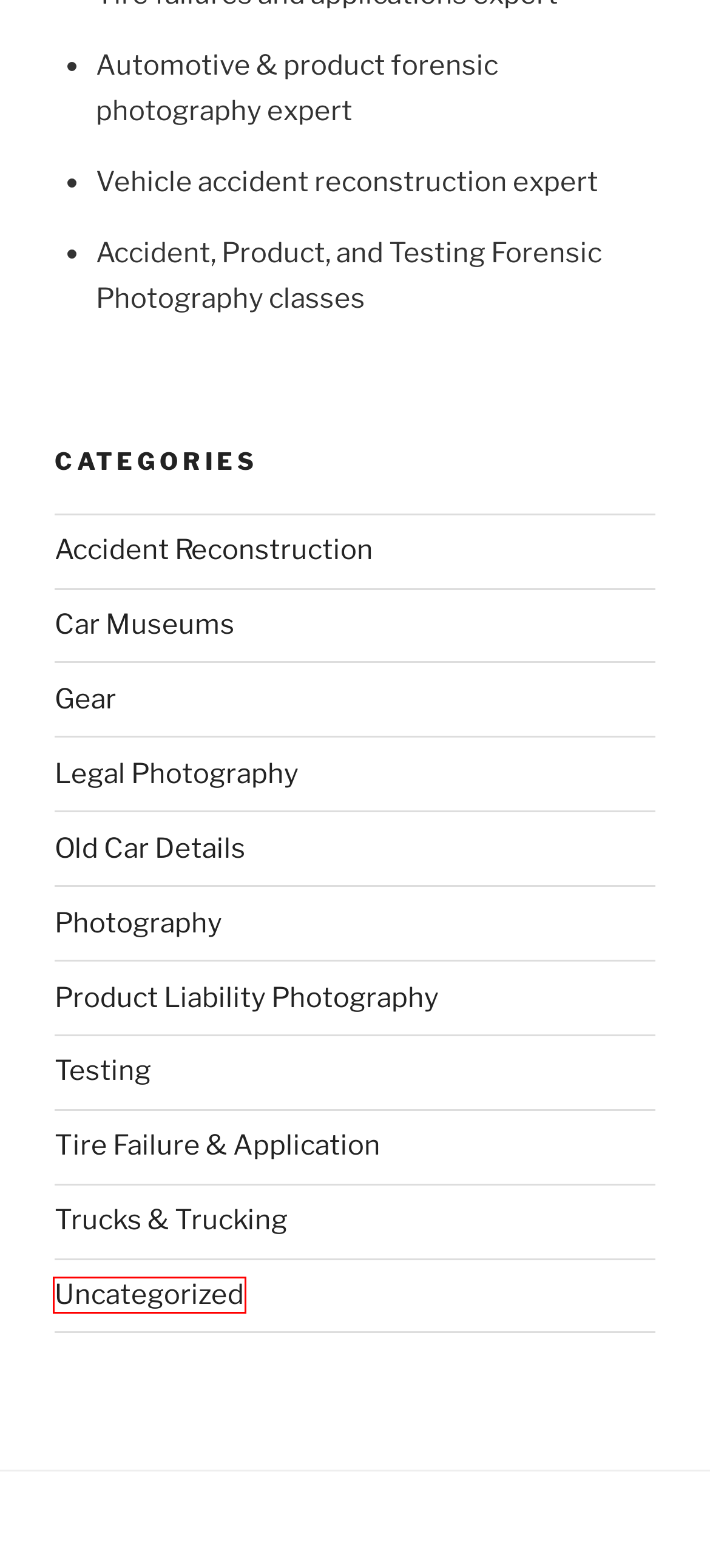You are presented with a screenshot of a webpage that includes a red bounding box around an element. Determine which webpage description best matches the page that results from clicking the element within the red bounding box. Here are the candidates:
A. Car Museums – Vadnais Engineering
B. Tire Failure & Application – Vadnais Engineering
C. Blog Tool, Publishing Platform, and CMS – WordPress.org
D. Product Liability Photography – Vadnais Engineering
E. Old Car Details – Vadnais Engineering
F. Uncategorized – Vadnais Engineering
G. Vadnais Engineering – ———Scroll Down for More———
H. Trucks & Trucking – Vadnais Engineering

F